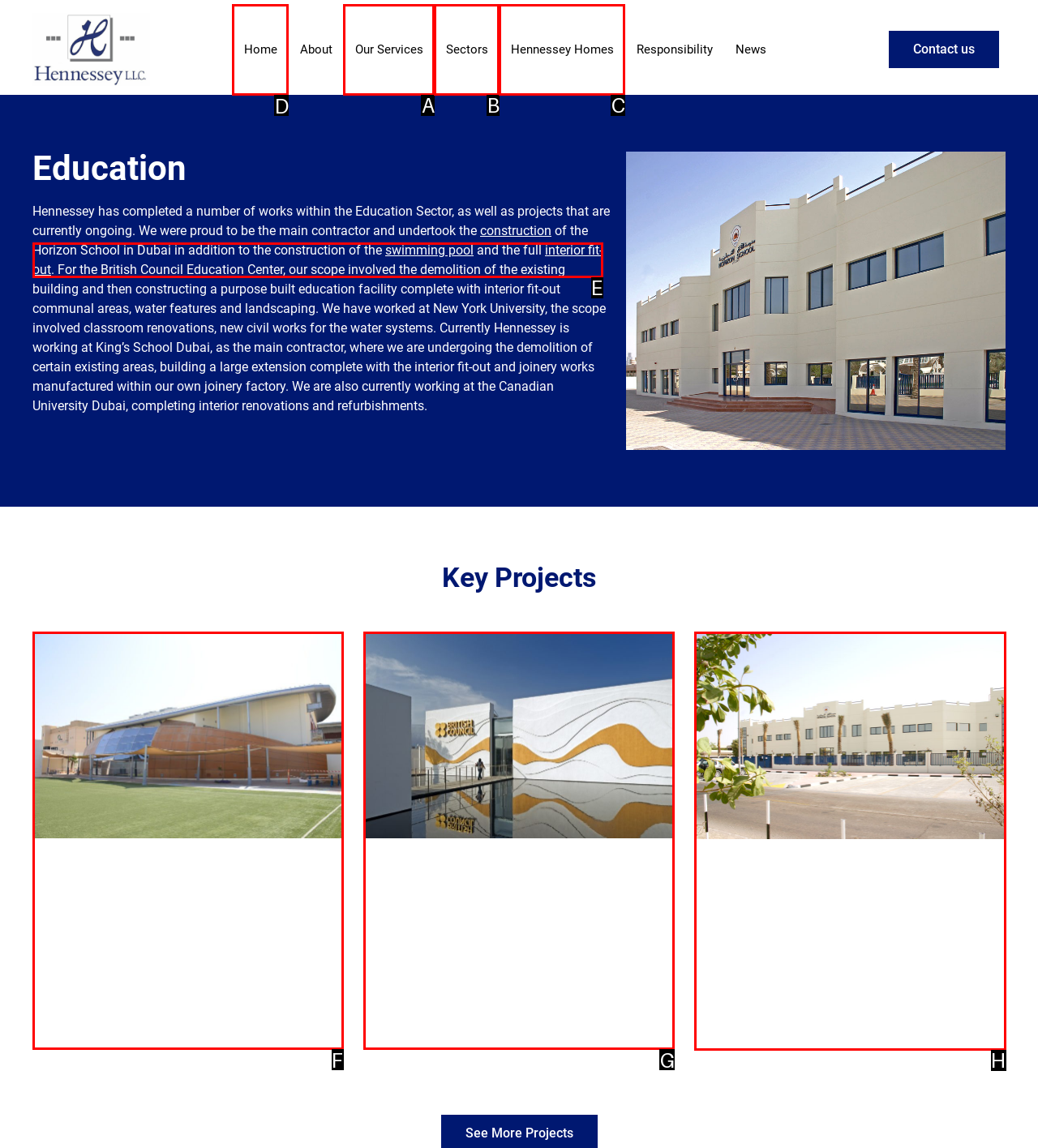To achieve the task: Click on the 'Home' link, indicate the letter of the correct choice from the provided options.

D